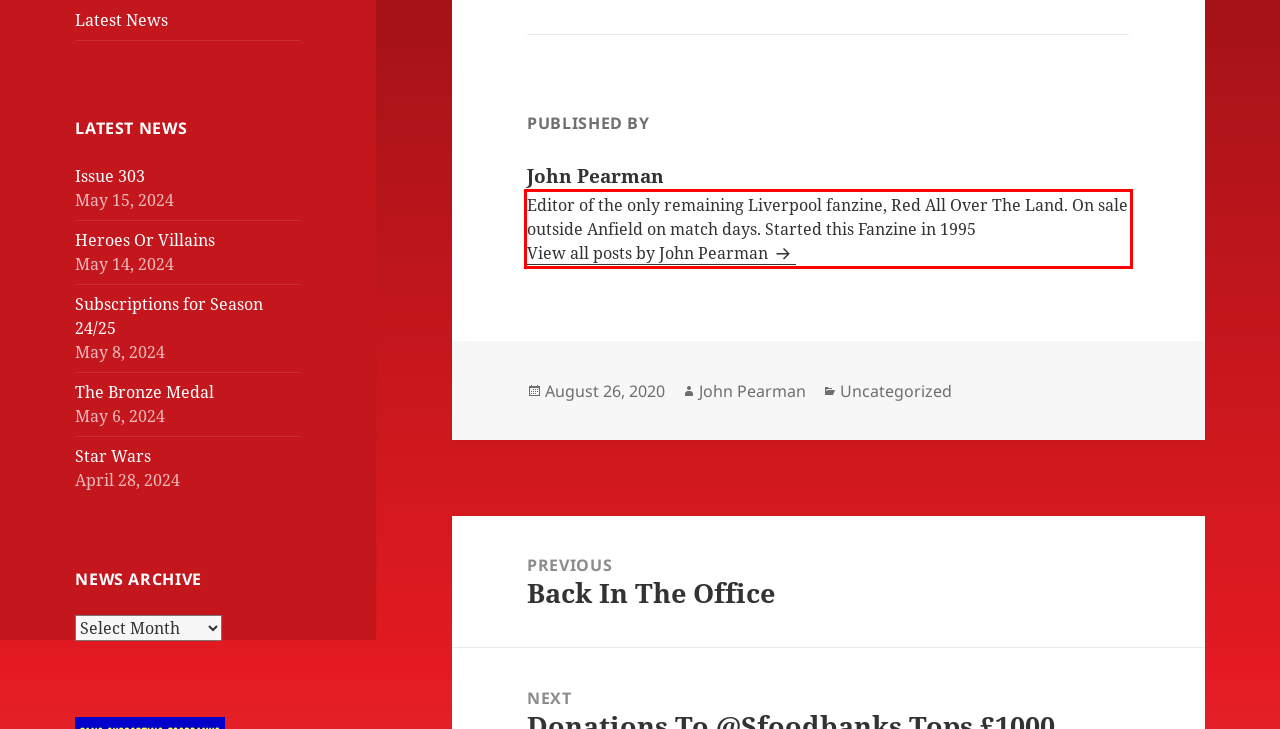The screenshot you have been given contains a UI element surrounded by a red rectangle. Use OCR to read and extract the text inside this red rectangle.

Editor of the only remaining Liverpool fanzine, Red All Over The Land. On sale outside Anfield on match days. Started this Fanzine in 1995 View all posts by John Pearman